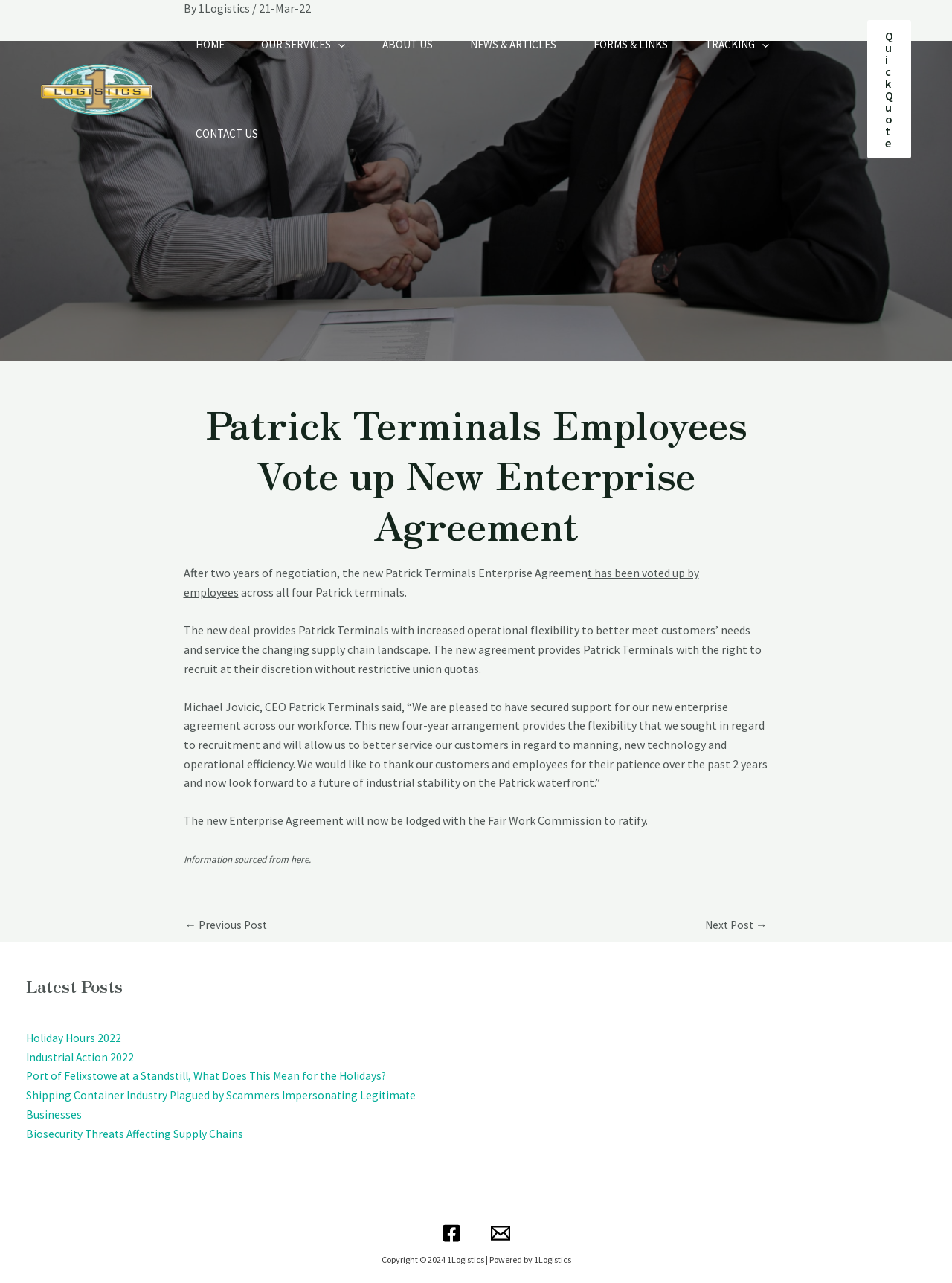Identify the bounding box coordinates of the clickable region to carry out the given instruction: "Click on the 'HOME' link".

[0.191, 0.0, 0.269, 0.07]